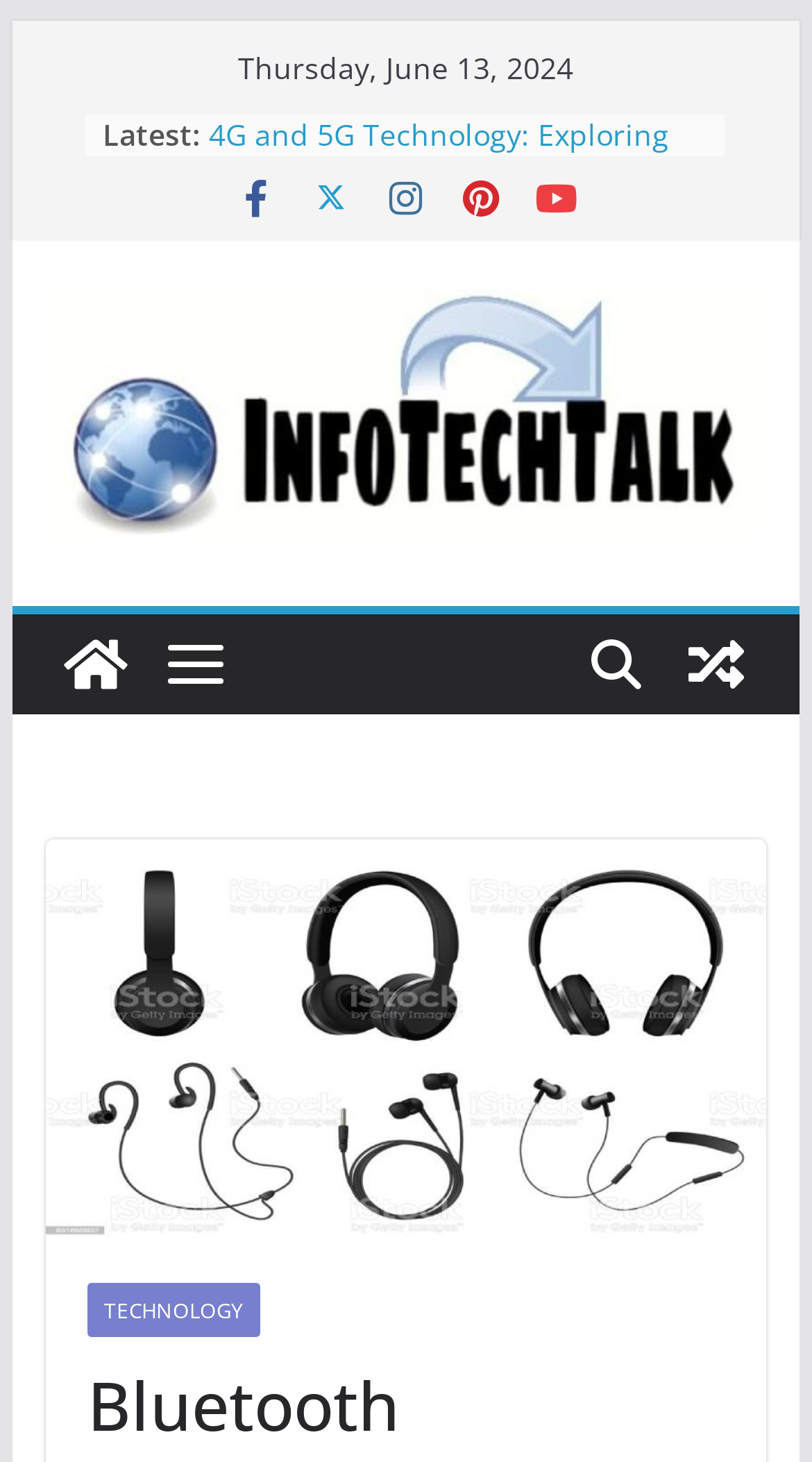Identify the coordinates of the bounding box for the element that must be clicked to accomplish the instruction: "Click on the 'Bluetooth' link".

[0.056, 0.575, 0.944, 0.849]